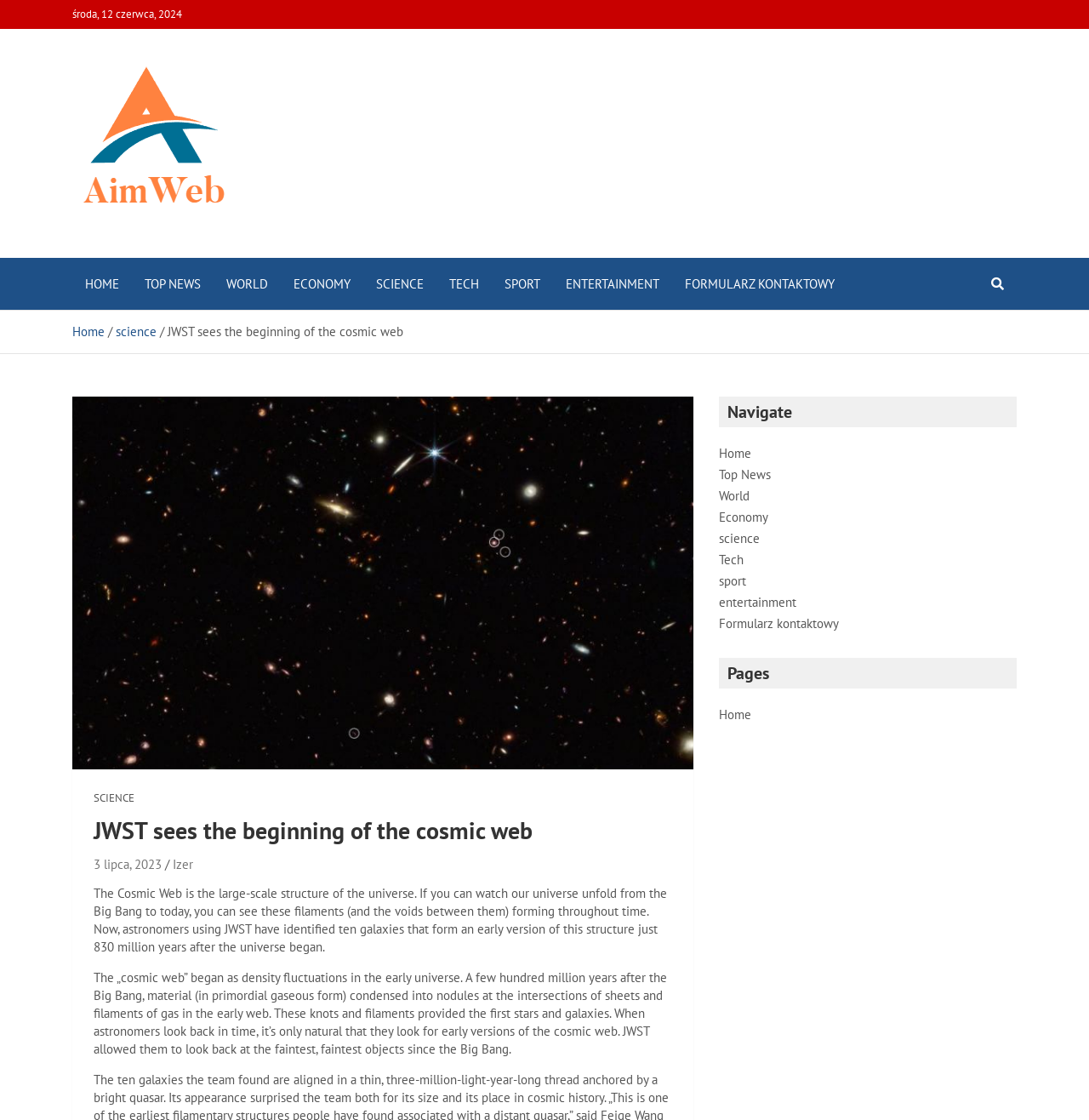Find the bounding box coordinates of the element I should click to carry out the following instruction: "Navigate to the Science page".

[0.334, 0.23, 0.401, 0.277]